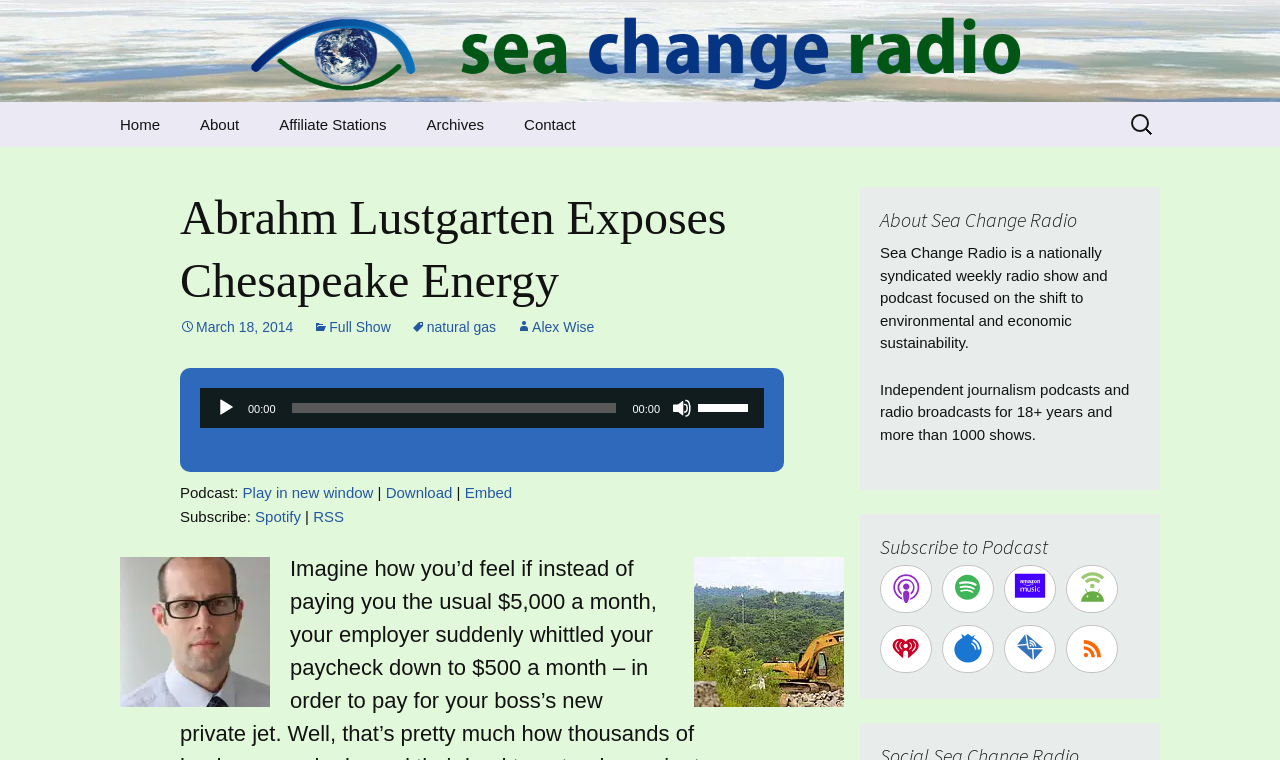Show the bounding box coordinates of the region that should be clicked to follow the instruction: "Explore 'Products'."

None